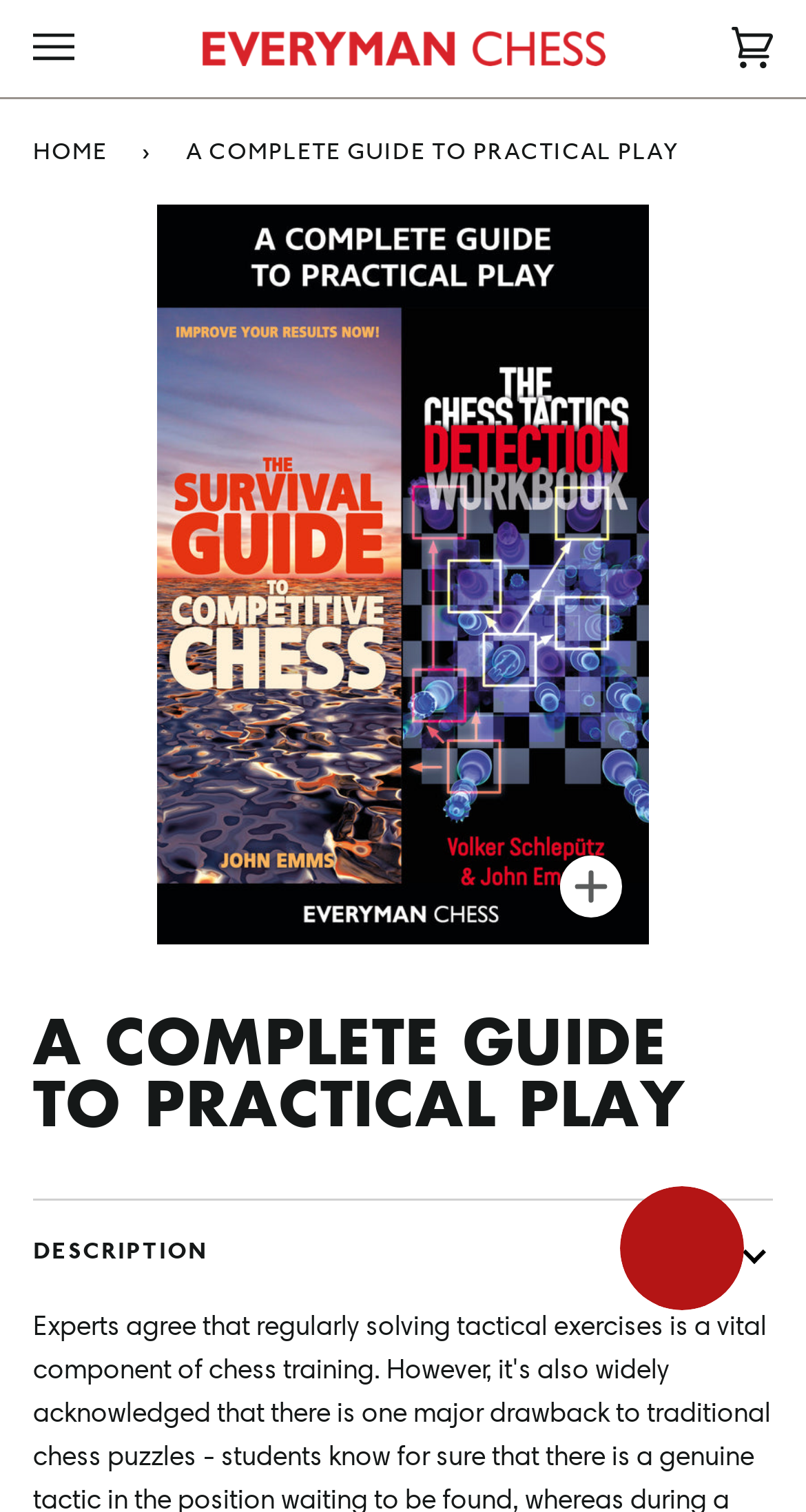What is the title of the book being described?
Analyze the screenshot and provide a detailed answer to the question.

The title of the book being described can be found in the main content area of the webpage, where the text 'A COMPLETE GUIDE TO PRACTICAL PLAY' is displayed in a large font size.